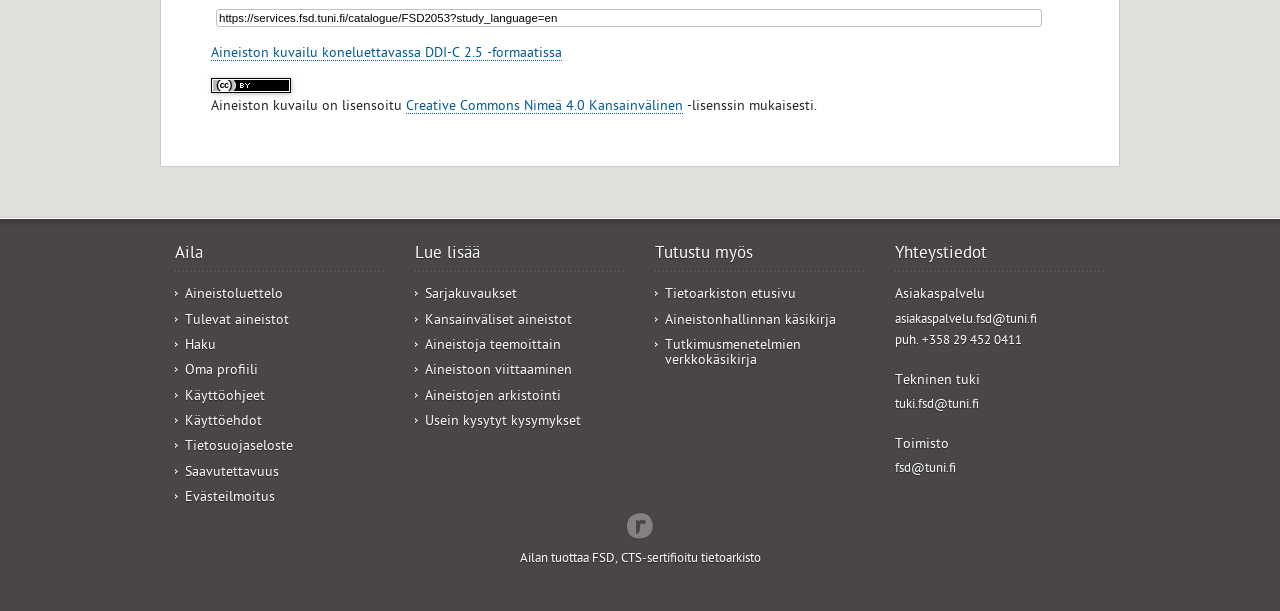Answer the following query concisely with a single word or phrase:
What is the license of the dataset?

Creative Commons Nimeä 4.0 Kansainvälinen